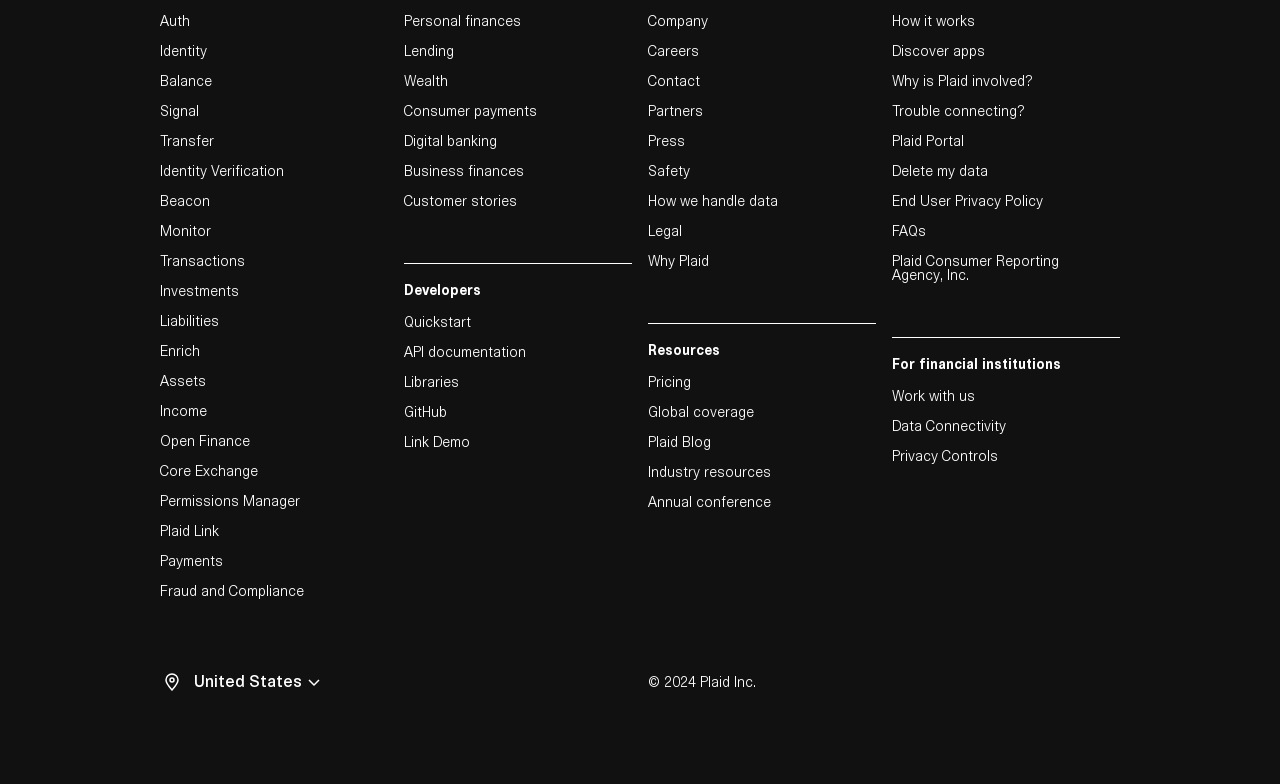Please identify the bounding box coordinates of the clickable region that I should interact with to perform the following instruction: "Click on the 'Auth' link". The coordinates should be expressed as four float numbers between 0 and 1, i.e., [left, top, right, bottom].

[0.125, 0.008, 0.303, 0.046]